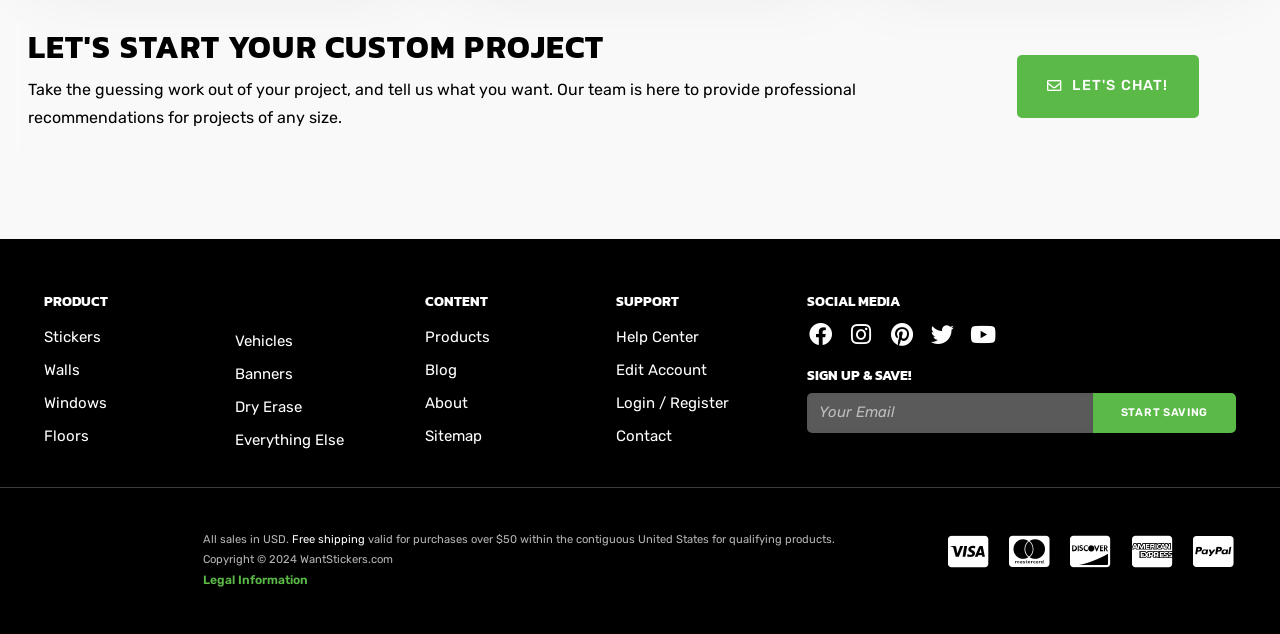Please determine the bounding box coordinates of the area that needs to be clicked to complete this task: 'Sign up and save'. The coordinates must be four float numbers between 0 and 1, formatted as [left, top, right, bottom].

[0.63, 0.619, 0.854, 0.683]